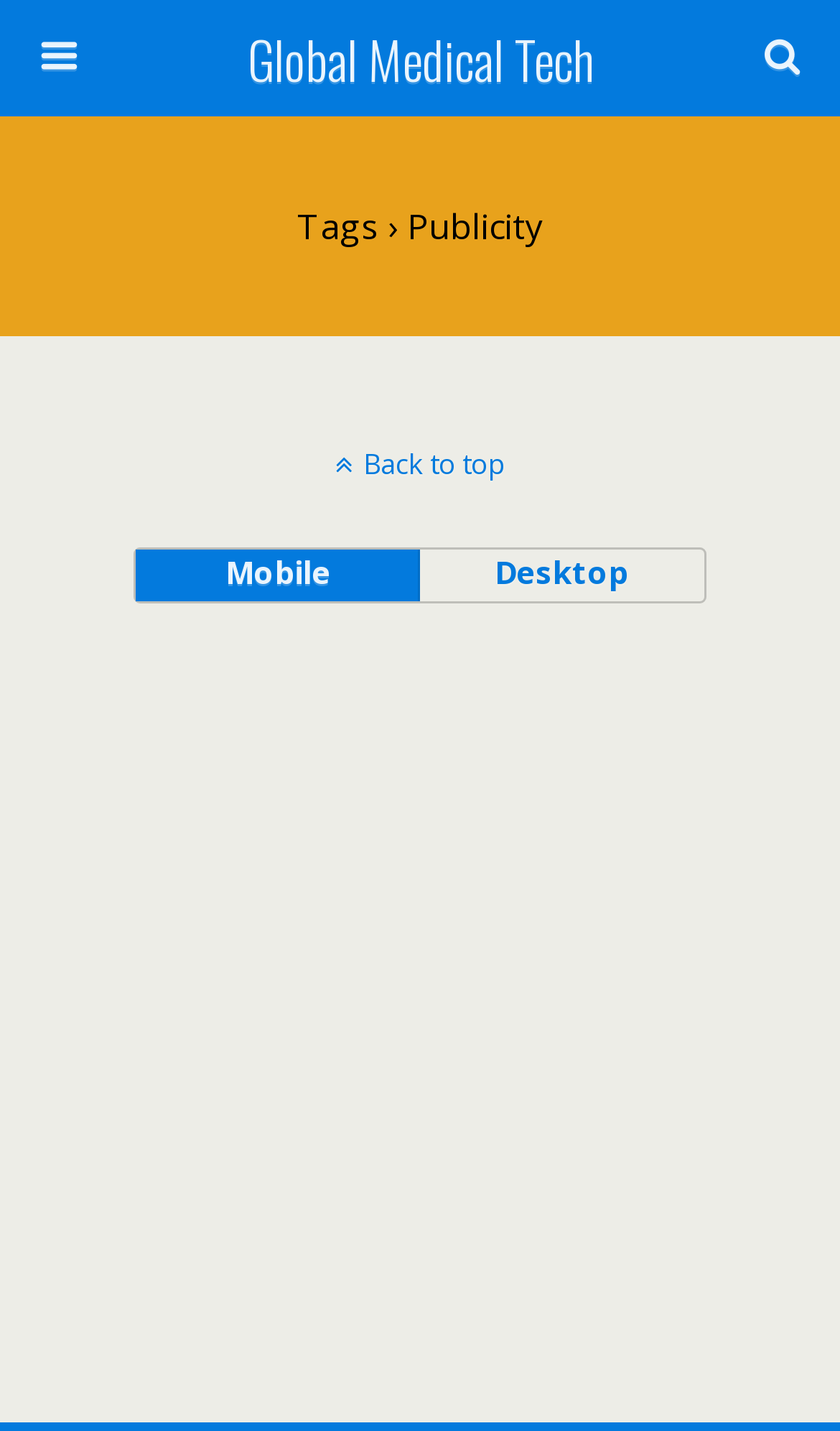What is the purpose of the textbox?
Look at the image and provide a short answer using one word or a phrase.

Search